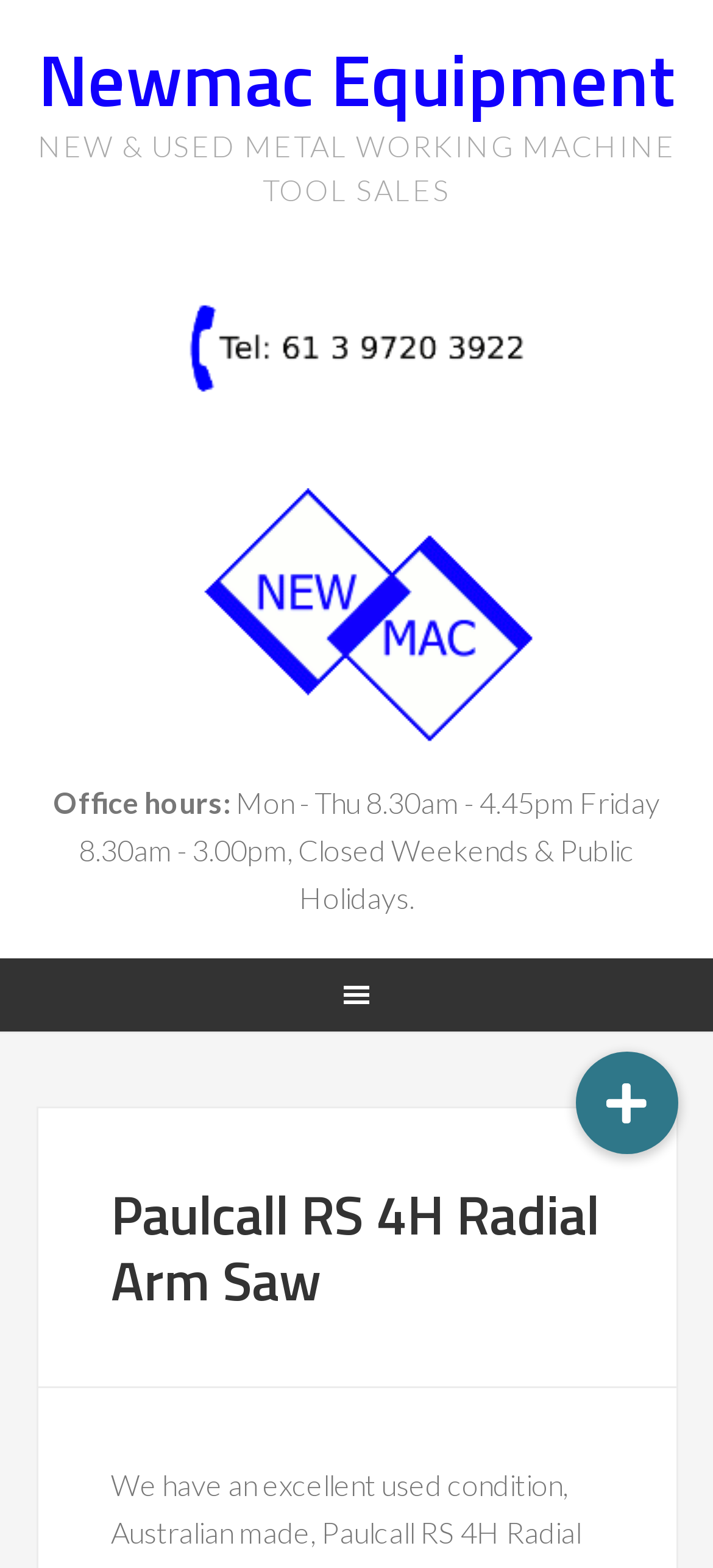What is the maximum cross-cut capacity of the saw?
Refer to the screenshot and answer in one word or phrase.

300mm